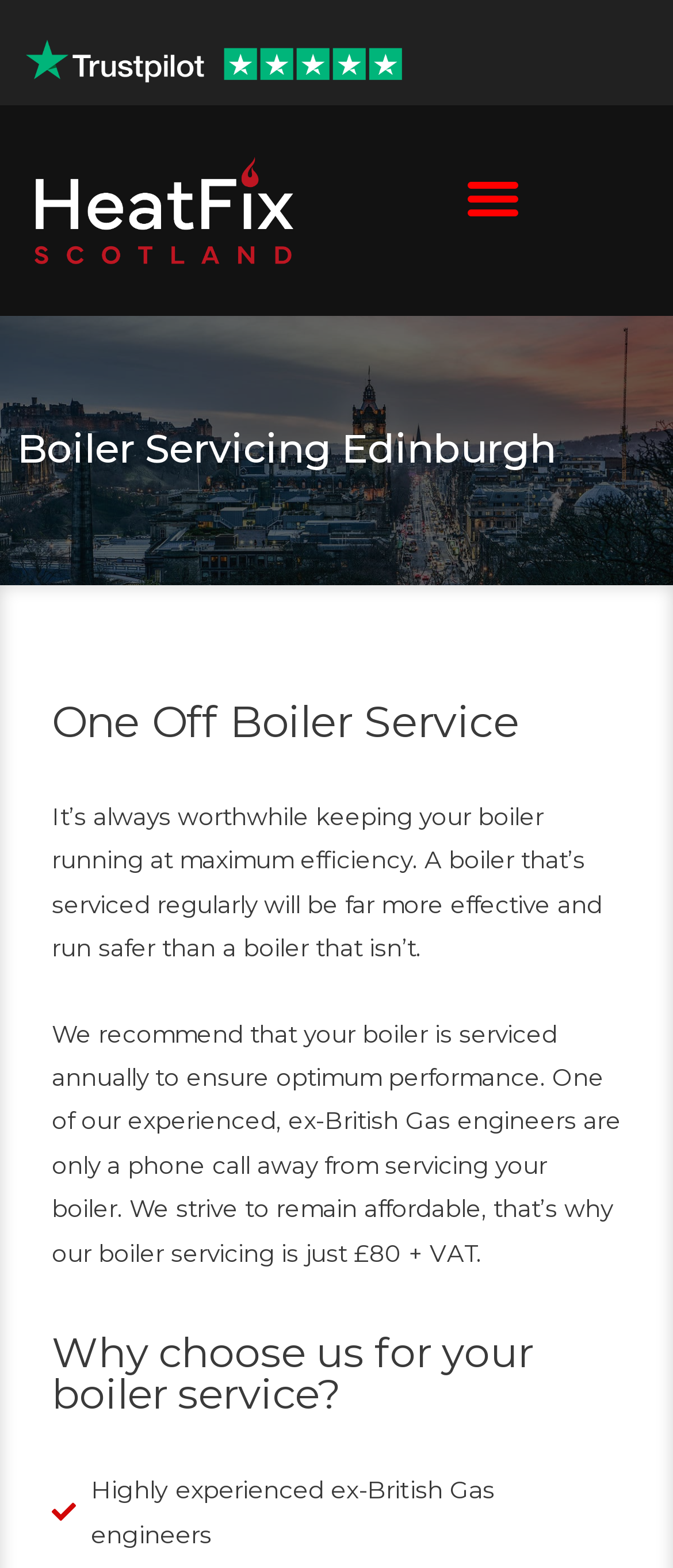Bounding box coordinates must be specified in the format (top-left x, top-left y, bottom-right x, bottom-right y). All values should be floating point numbers between 0 and 1. What are the bounding box coordinates of the UI element described as: Menu

[0.671, 0.1, 0.794, 0.153]